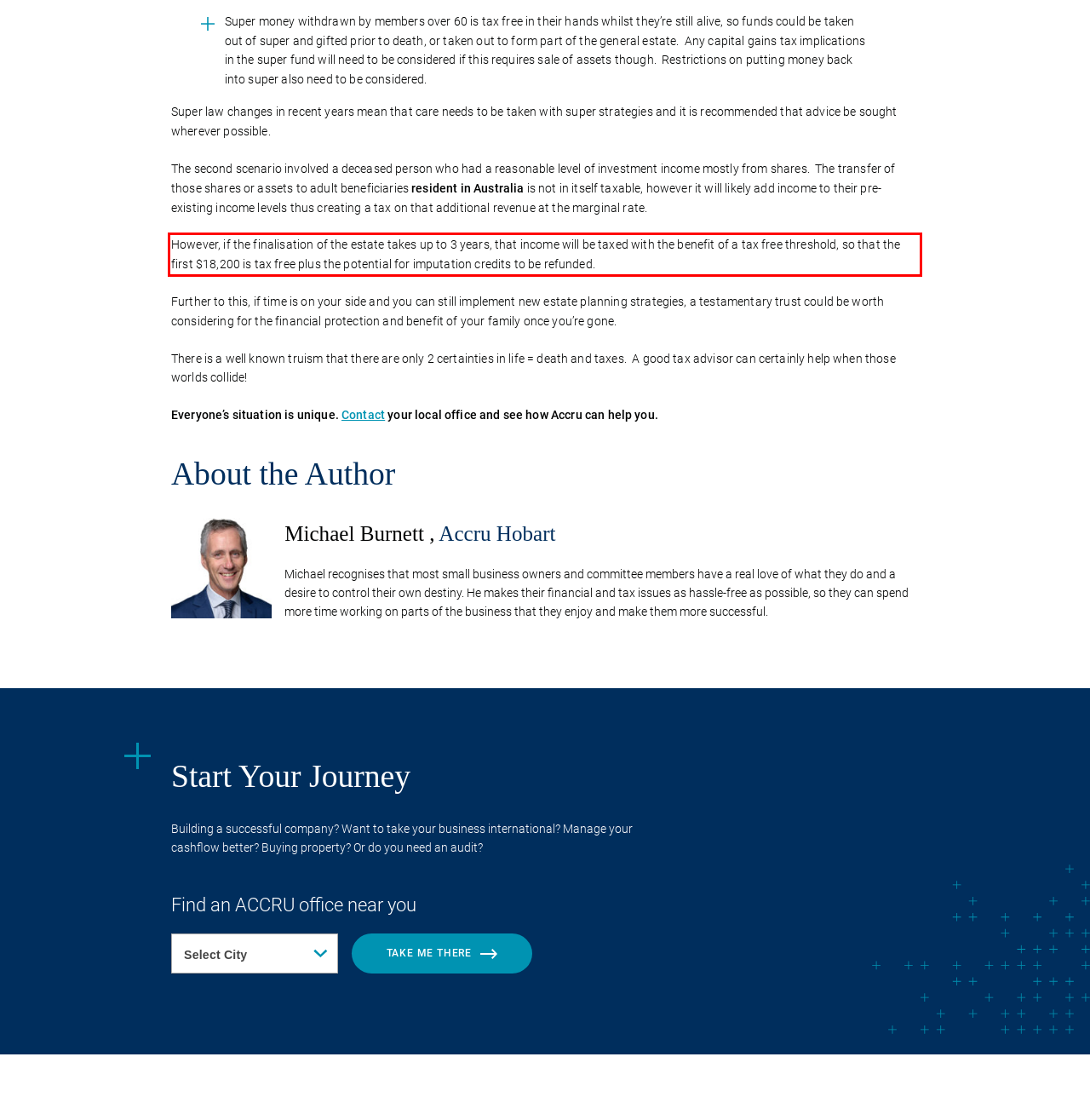Examine the webpage screenshot and use OCR to obtain the text inside the red bounding box.

However, if the finalisation of the estate takes up to 3 years, that income will be taxed with the benefit of a tax free threshold, so that the first $18,200 is tax free plus the potential for imputation credits to be refunded.